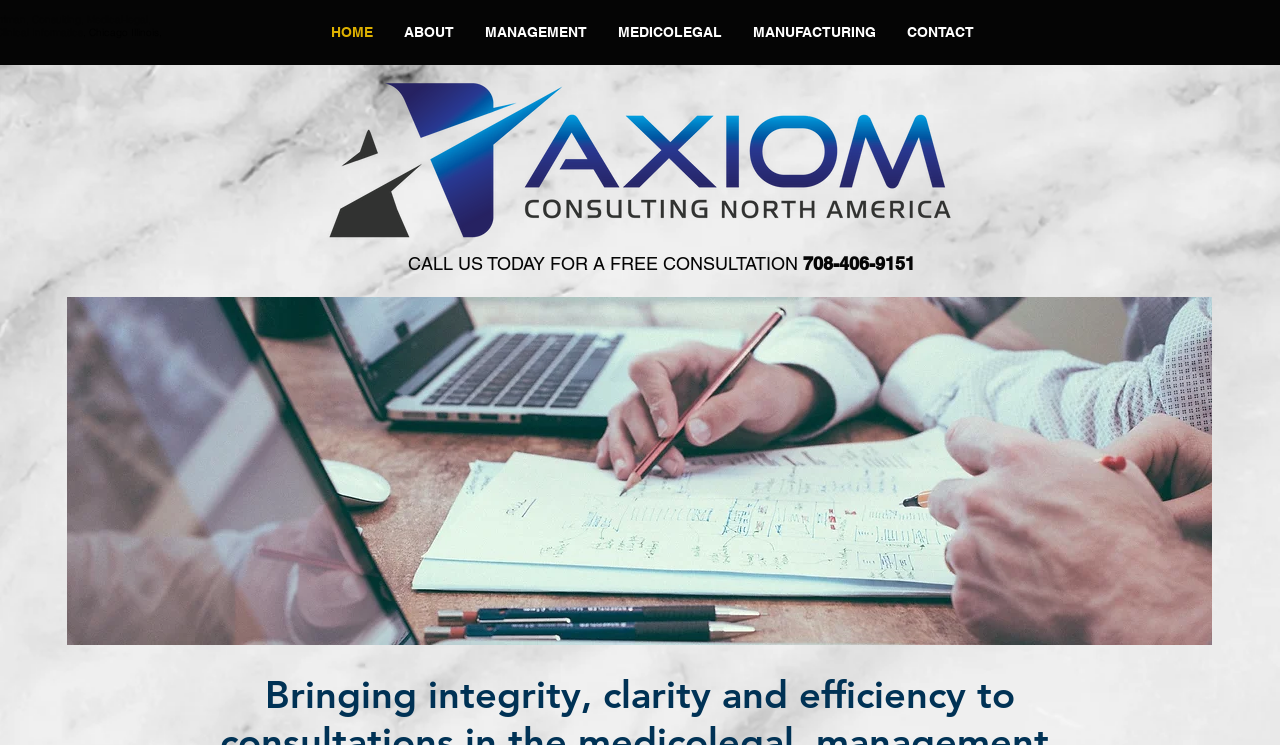Produce an extensive caption that describes everything on the webpage.

The webpage is the homepage of Axiom Consulting, a consulting firm that specializes in management, manufacturing, medical-legal, and clinical informatics fields. 

At the top of the page, there is a navigation bar with six links: HOME, ABOUT, MANAGEMENT, MEDICOLEGAL, MANUFACTURING, and CONTACT, which are evenly spaced and horizontally aligned. 

Below the navigation bar, there is a large image that takes up almost half of the page's width, likely a logo or a banner of Axiom Consulting. 

Further down, there is a prominent heading that stands out, calling users to "CALL US TODAY FOR A FREE CONSULTATION" with a phone number, 708-406-9151. This heading is centered on the page. 

To the right of the heading, there is a large image that takes up most of the page's width, featuring Joshua Baron MD and Gregory Harriman, likely the founders or key personnel of Axiom Consulting.